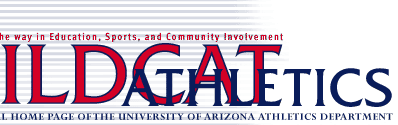Give an elaborate caption for the image.

The image features a stylized logo for "Wildcat Athletics," which is prominently displayed across the top, indicating its significance within the context of the University of Arizona's athletics department. The logo is designed with a bold, dynamic font in blue and red, colors that are often associated with college sports teams. Beneath the logo, a tagline reads, "Leading the way in Education, Sports, and Community Involvement," emphasizing the commitment of the athletics department not only to sports but also to educational and community engagement. This combination highlights the multifaceted mission of the athletics program at the University of Arizona, suggesting a deep-rooted tradition and support for student-athletes and their broader achievements.